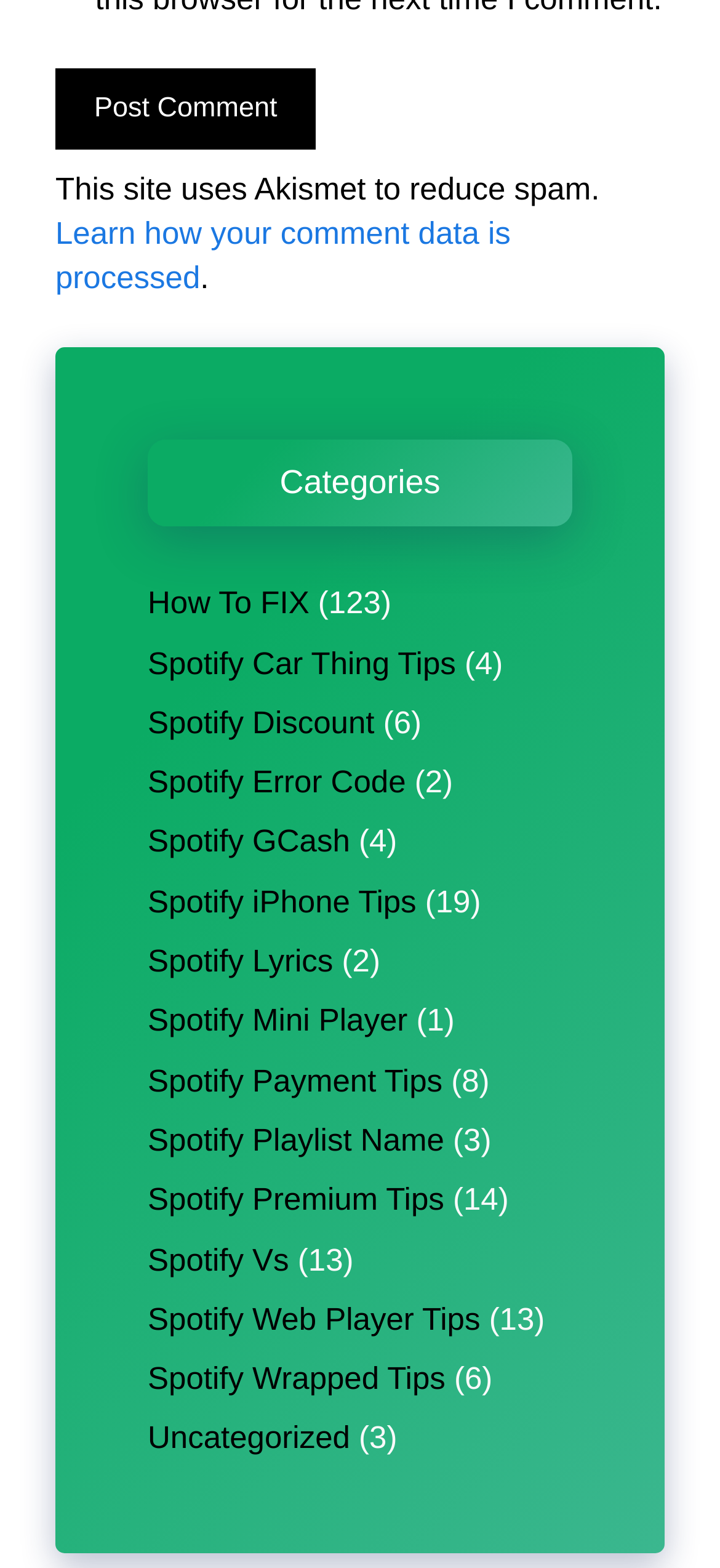Is there a topic related to Spotify payment?
From the image, provide a succinct answer in one word or a short phrase.

Yes